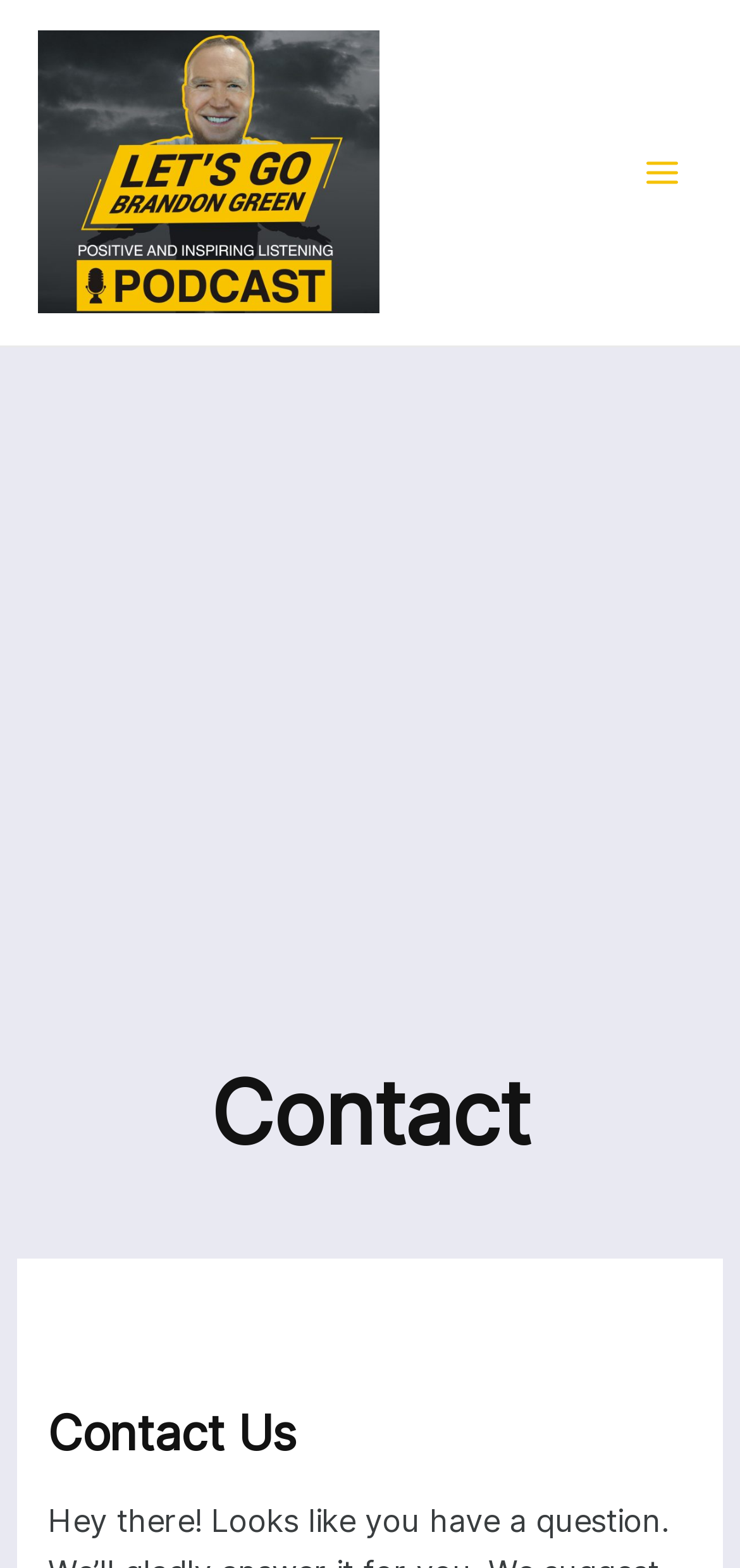What is the purpose of the button on the top right?
Please respond to the question with as much detail as possible.

The purpose of the button on the top right is to open the Main Menu, as indicated by its text content and its location, which is a common position for menu buttons.